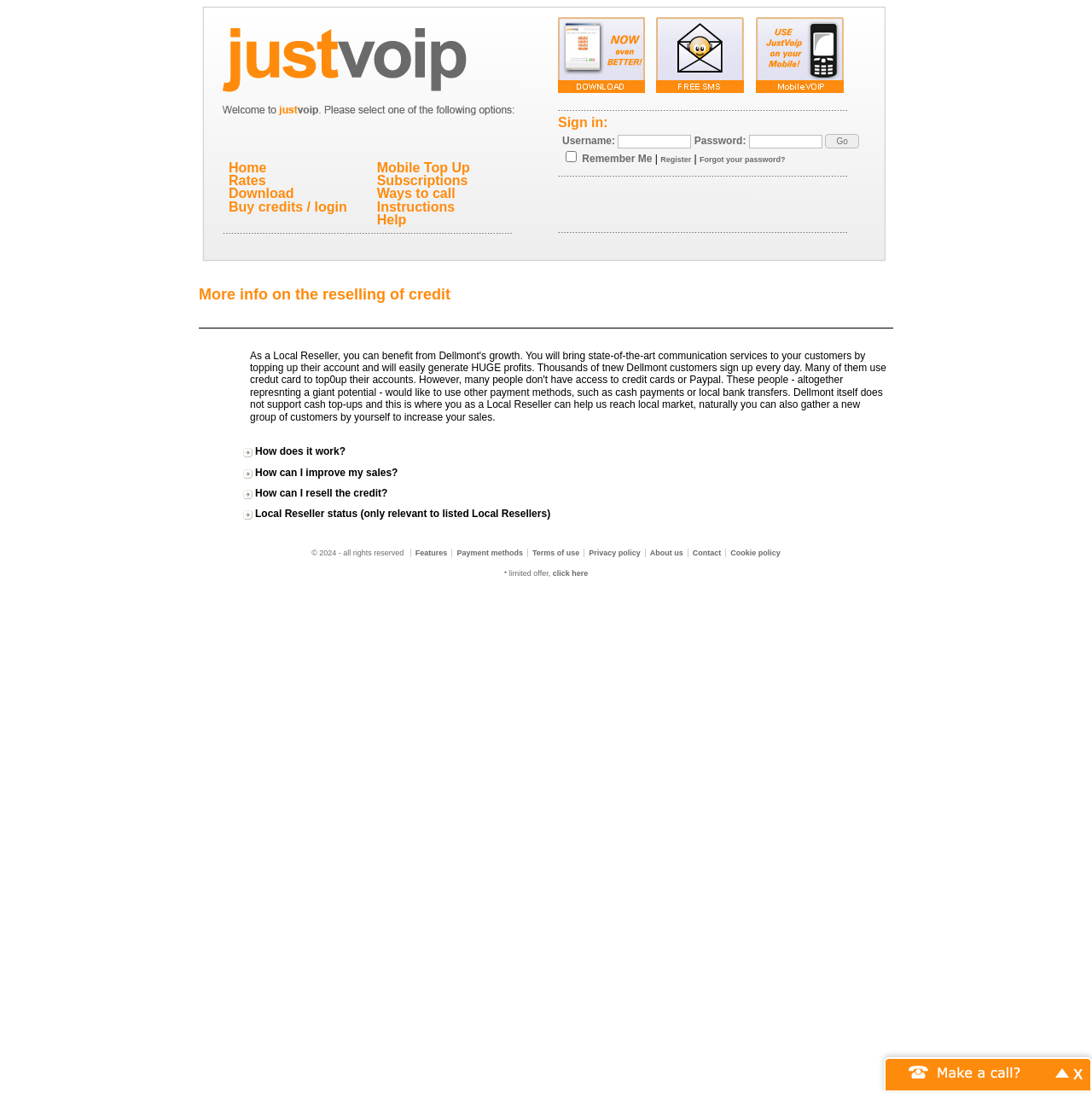Provide a one-word or brief phrase answer to the question:
What is the text of the checkbox label?

Remember Me